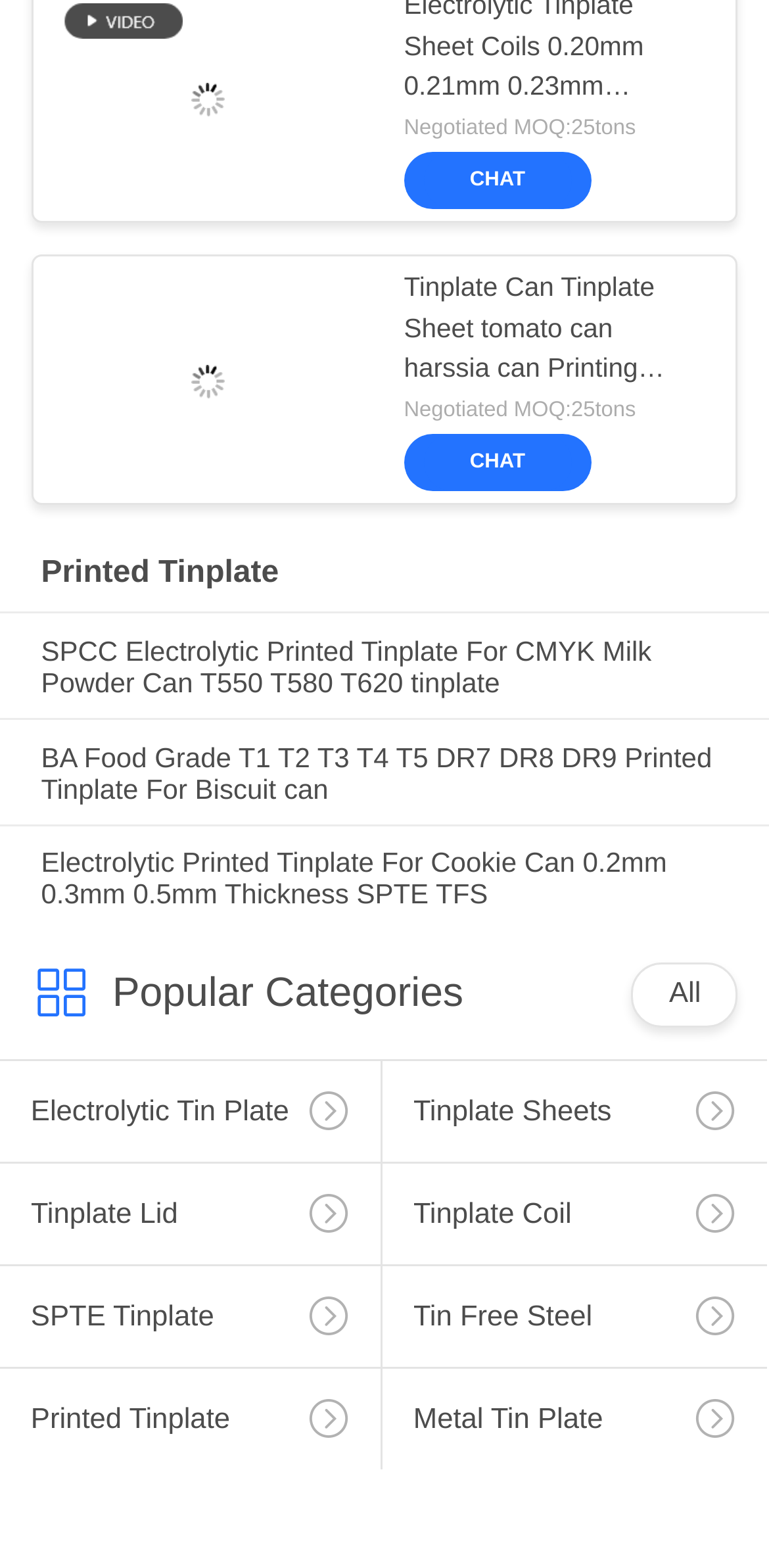Given the description "Tinplate Lid", provide the bounding box coordinates of the corresponding UI element.

[0.0, 0.742, 0.495, 0.835]